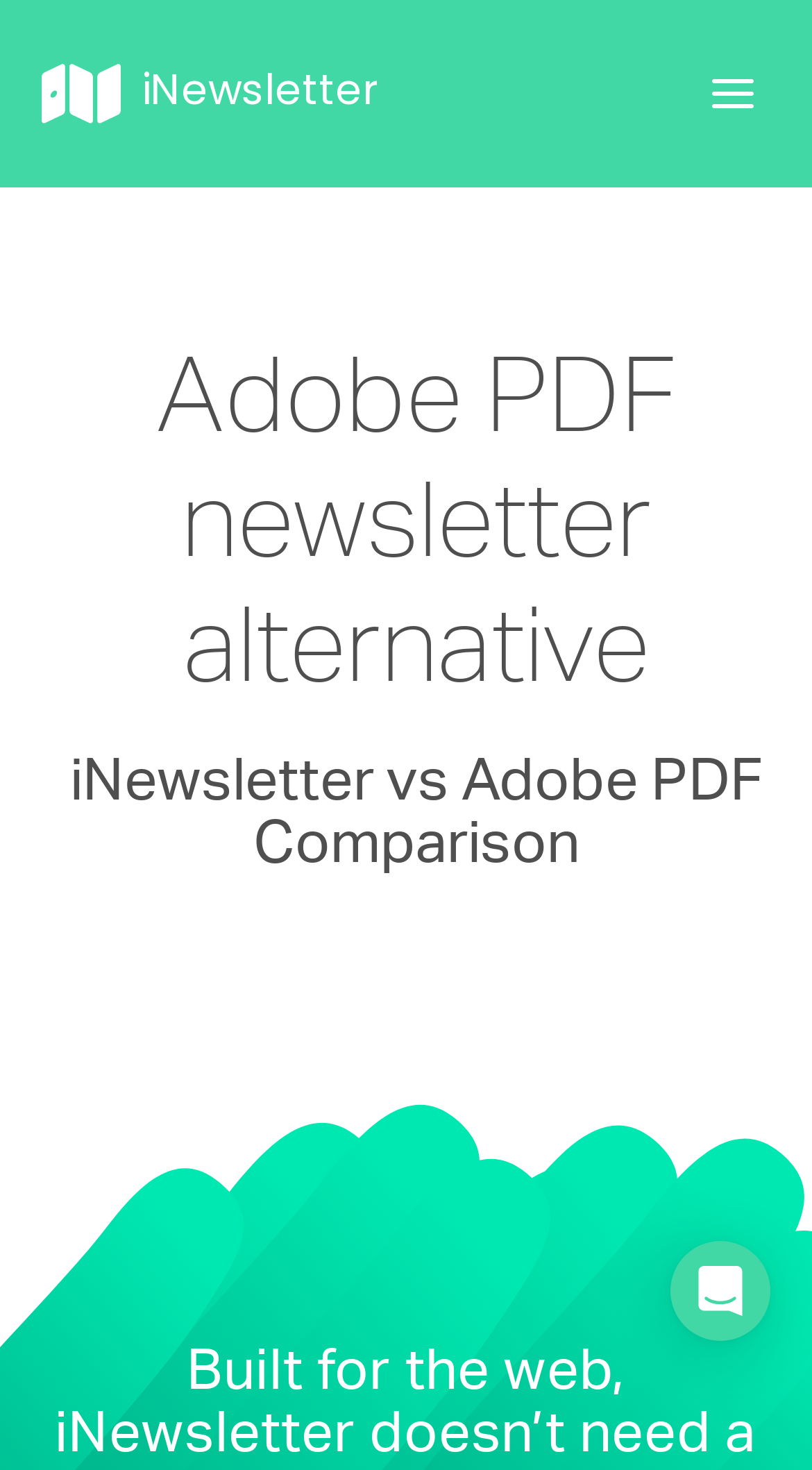Determine the bounding box coordinates for the UI element described. Format the coordinates as (top-left x, top-left y, bottom-right x, bottom-right y) and ensure all values are between 0 and 1. Element description: iNewsletter

[0.051, 0.037, 0.467, 0.091]